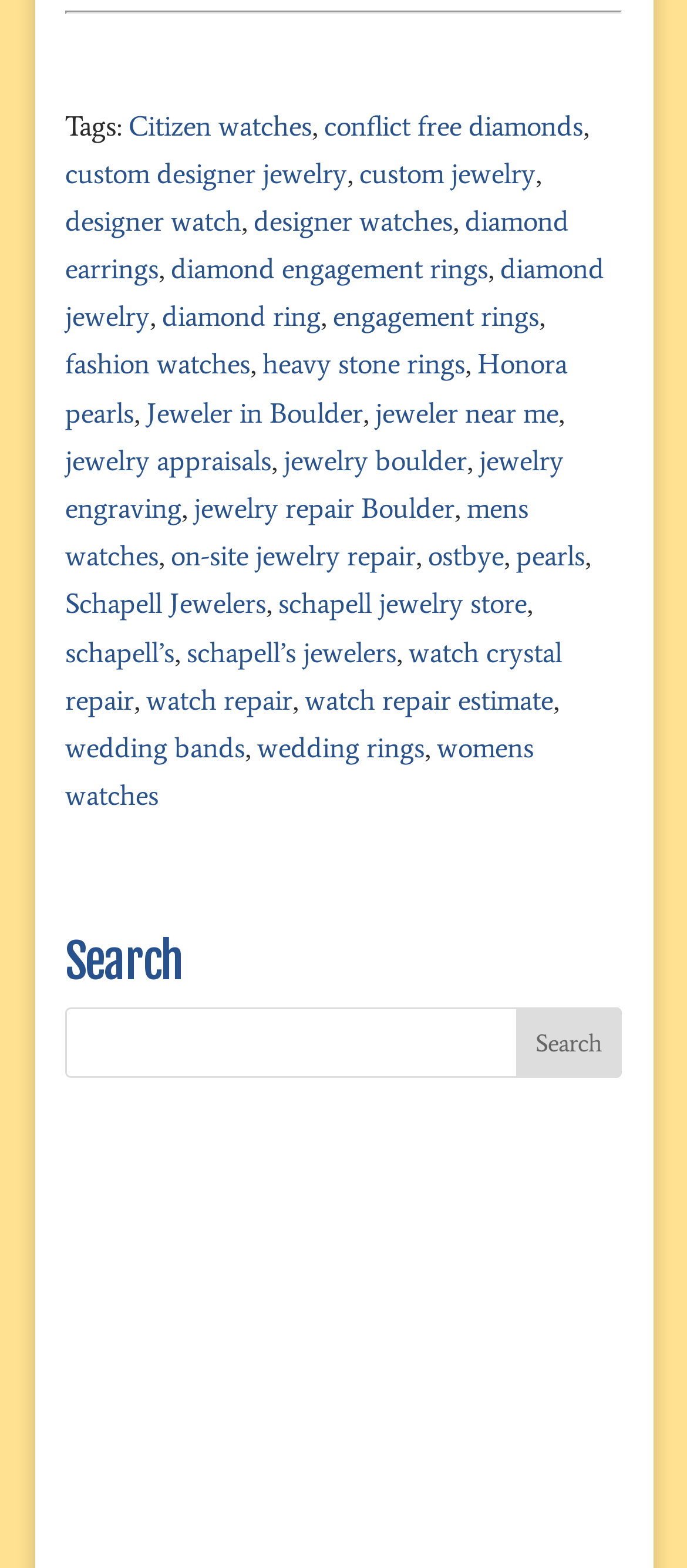Locate the coordinates of the bounding box for the clickable region that fulfills this instruction: "Share on WhatsApp".

None